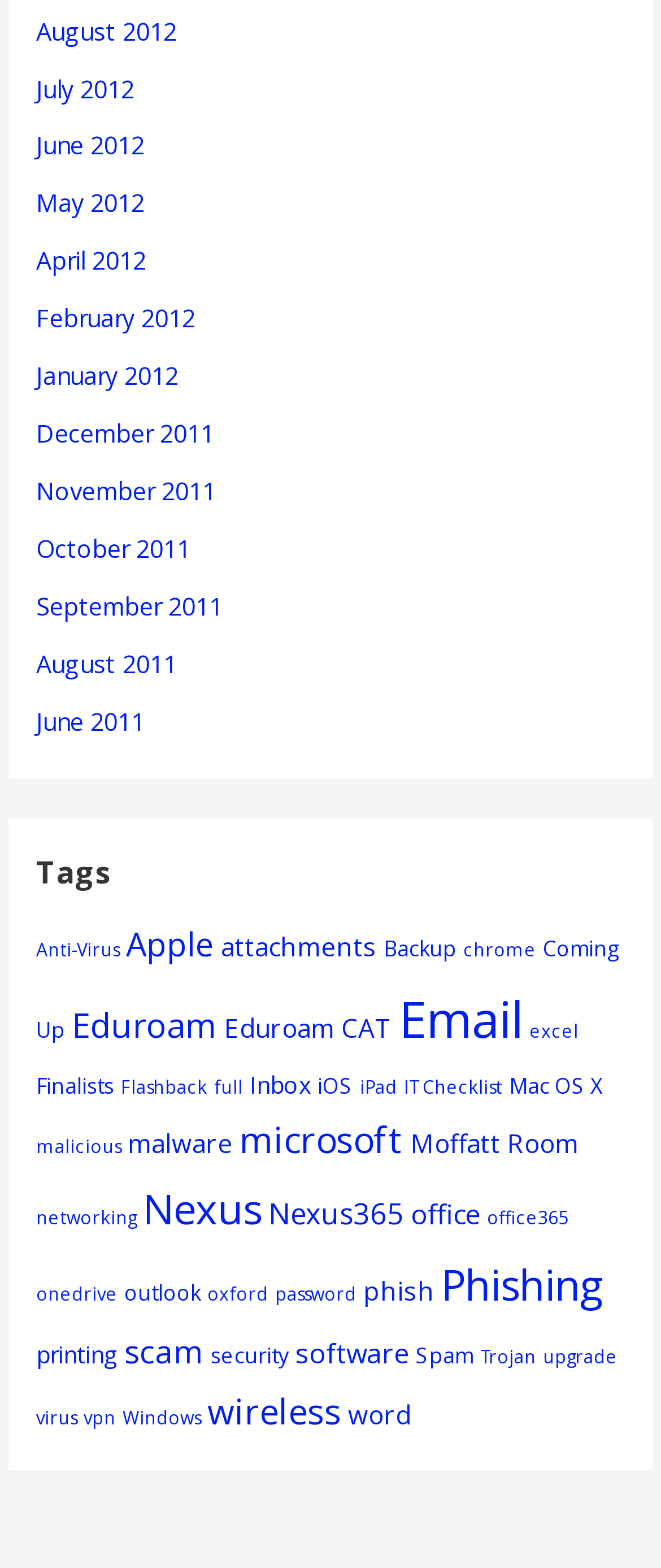Please locate the clickable area by providing the bounding box coordinates to follow this instruction: "Explore Anti-Virus tags".

[0.055, 0.598, 0.181, 0.613]